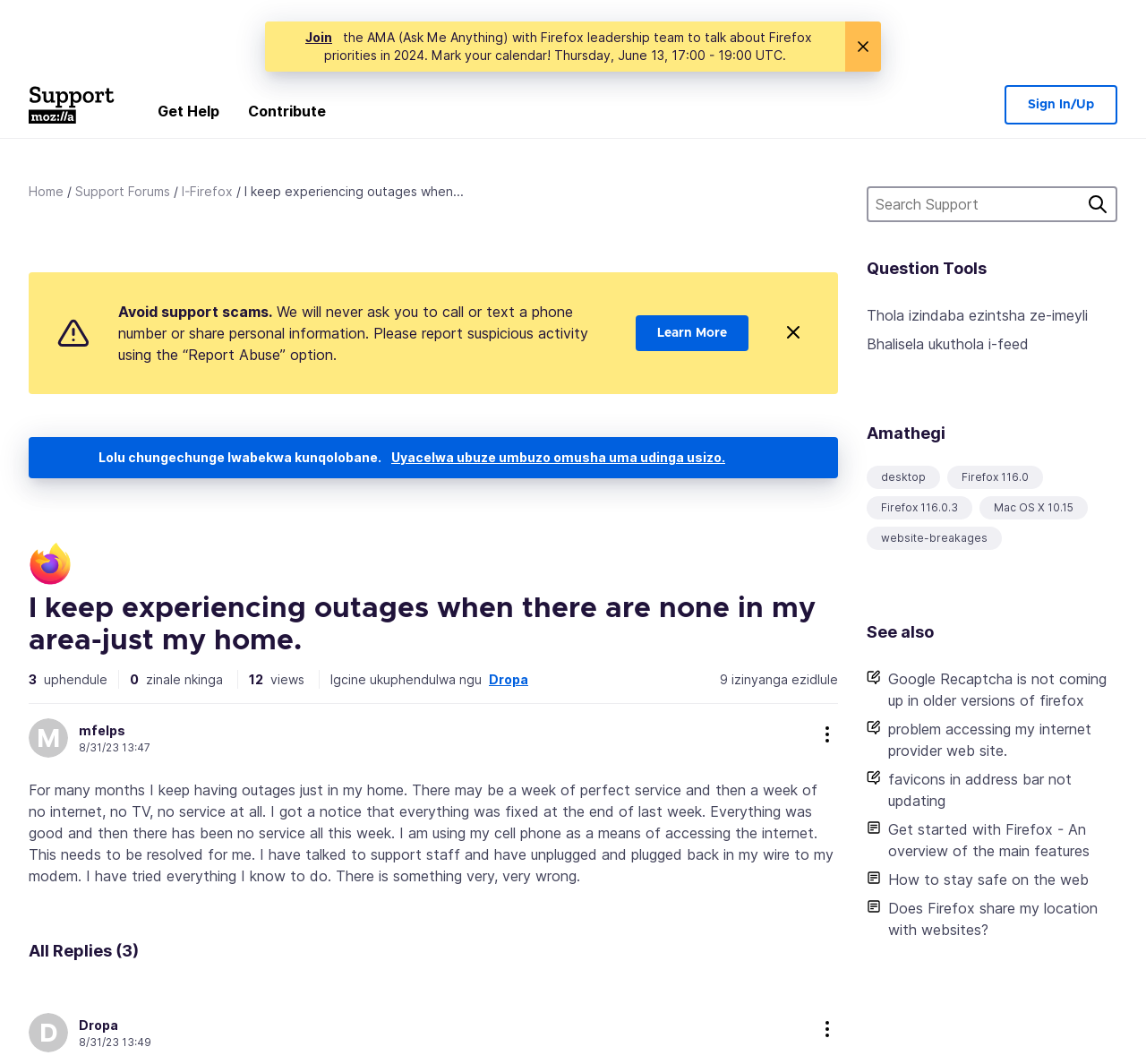How many replies are there to the original post?
Look at the image and respond with a single word or a short phrase.

3